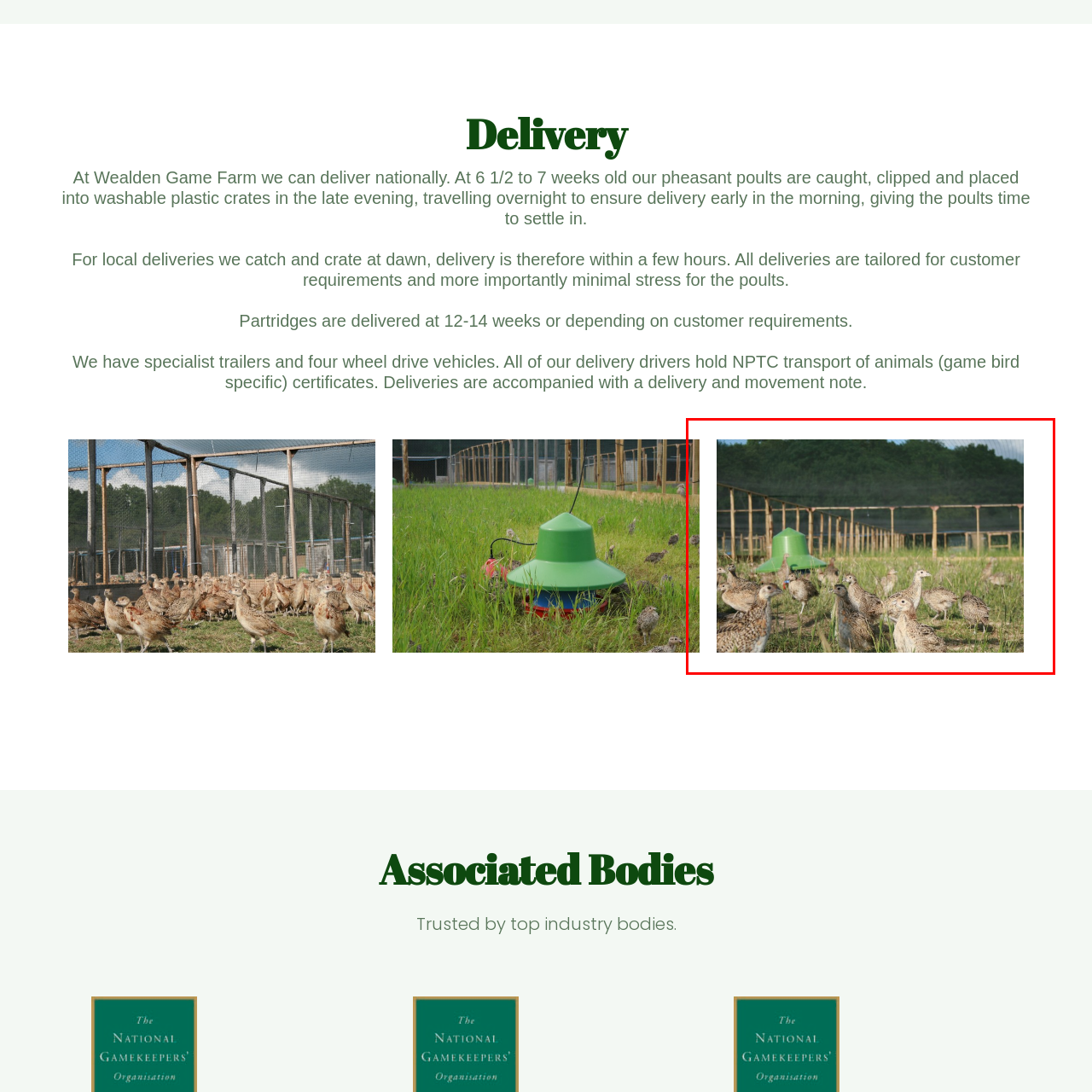Focus on the section encased in the red border, What is the source of light in the image? Give your response as a single word or phrase.

Natural light